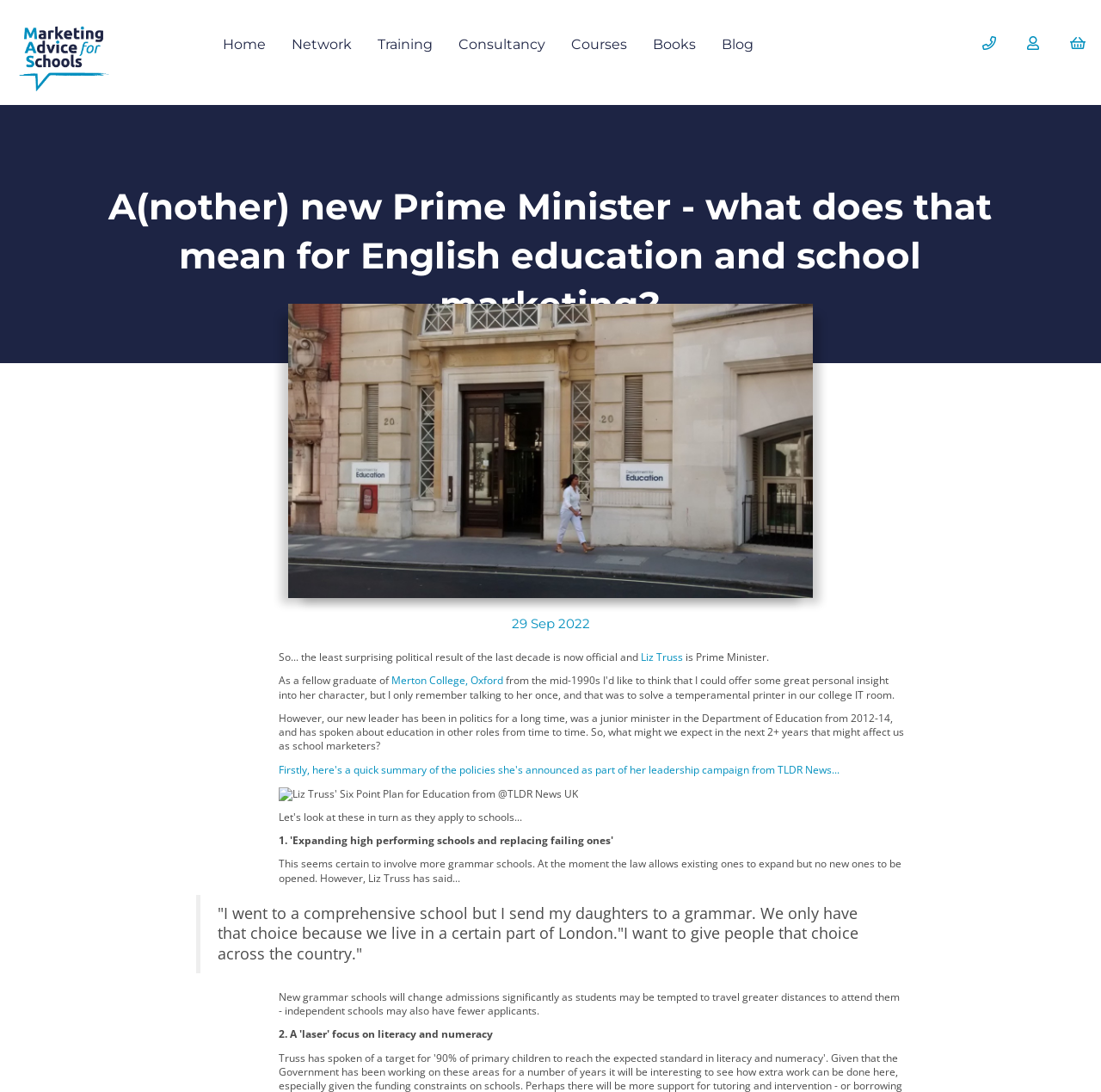By analyzing the image, answer the following question with a detailed response: What is the author's alma mater?

The answer can be found in the text 'As a fellow graduate of Merton College, Oxford' which is located in the middle of the webpage.